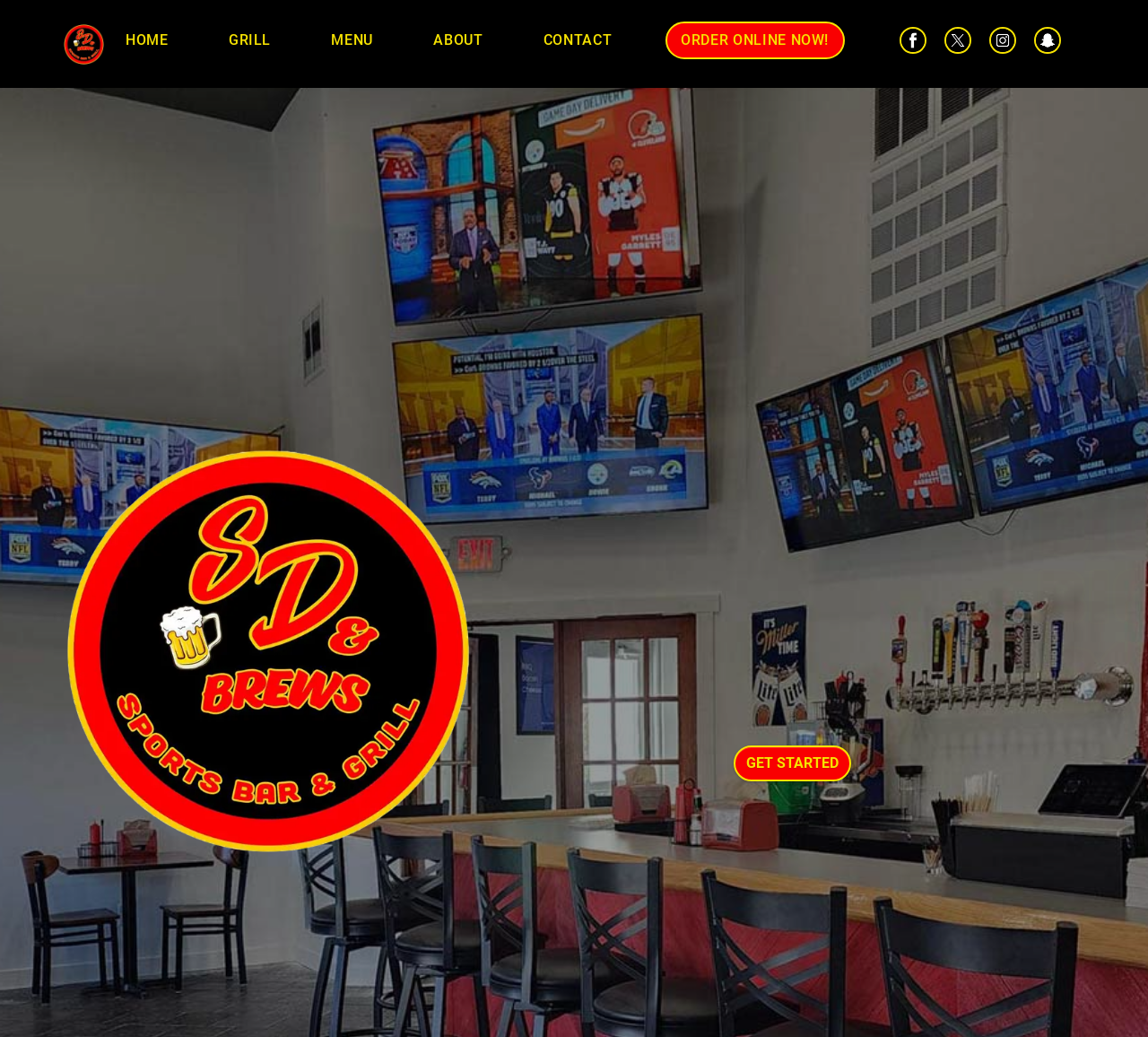Provide the bounding box coordinates, formatted as (top-left x, top-left y, bottom-right x, bottom-right y), with all values being floating point numbers between 0 and 1. Identify the bounding box of the UI element that matches the description: Get Started

[0.639, 0.719, 0.741, 0.753]